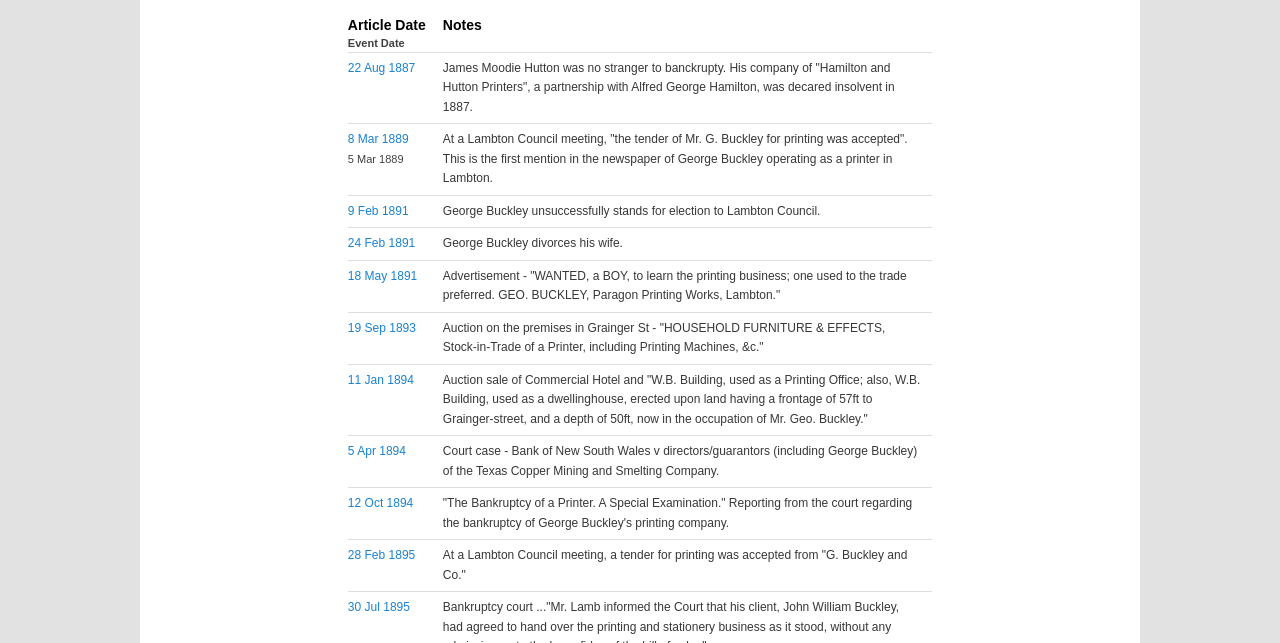Using the elements shown in the image, answer the question comprehensively: What is the occupation of George Buckley?

I read the text in the grid cells and found that George Buckley is a printer, as mentioned in the context of his printing business and occupation.